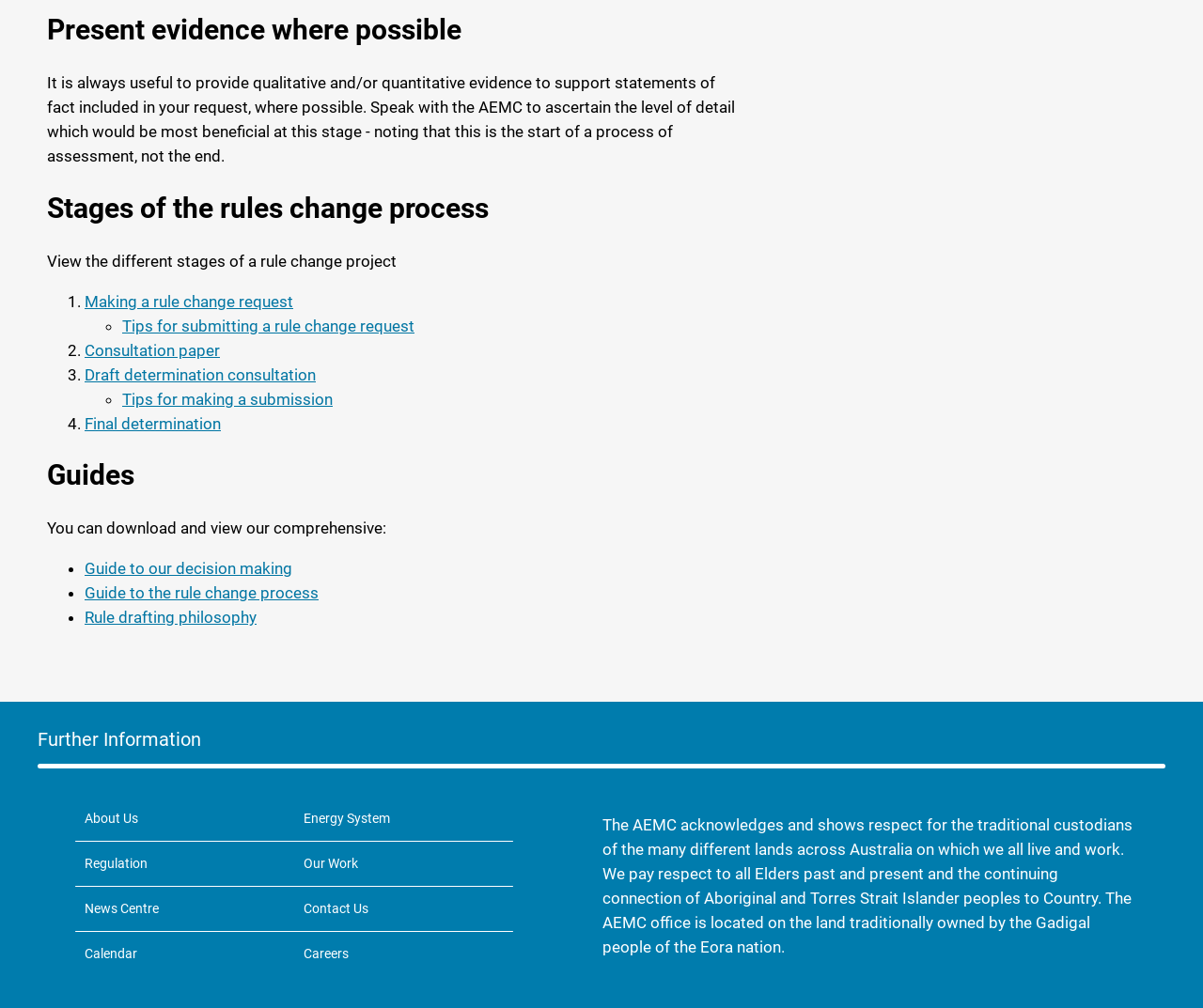Find the bounding box coordinates of the clickable region needed to perform the following instruction: "View the guide to our decision making". The coordinates should be provided as four float numbers between 0 and 1, i.e., [left, top, right, bottom].

[0.07, 0.555, 0.243, 0.573]